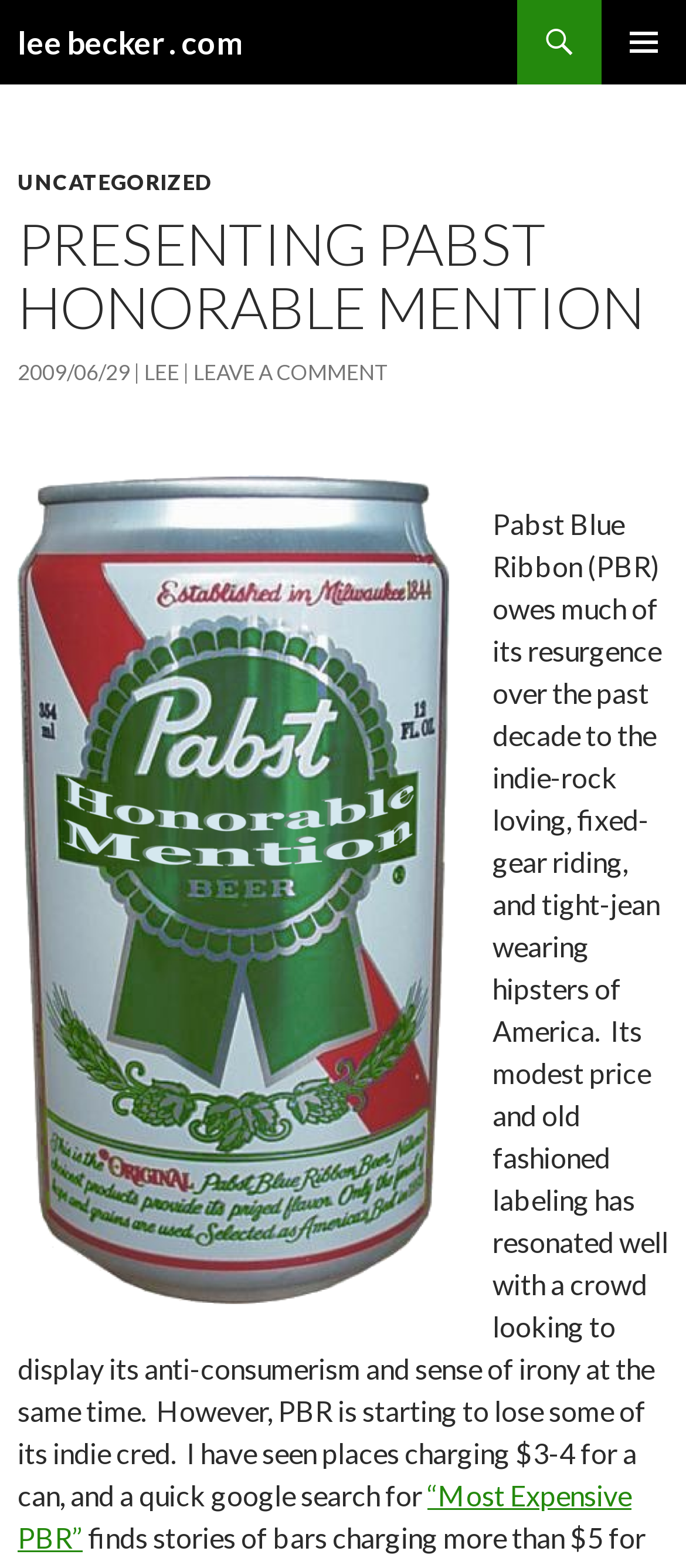Reply to the question with a brief word or phrase: How many links are in the main header?

4